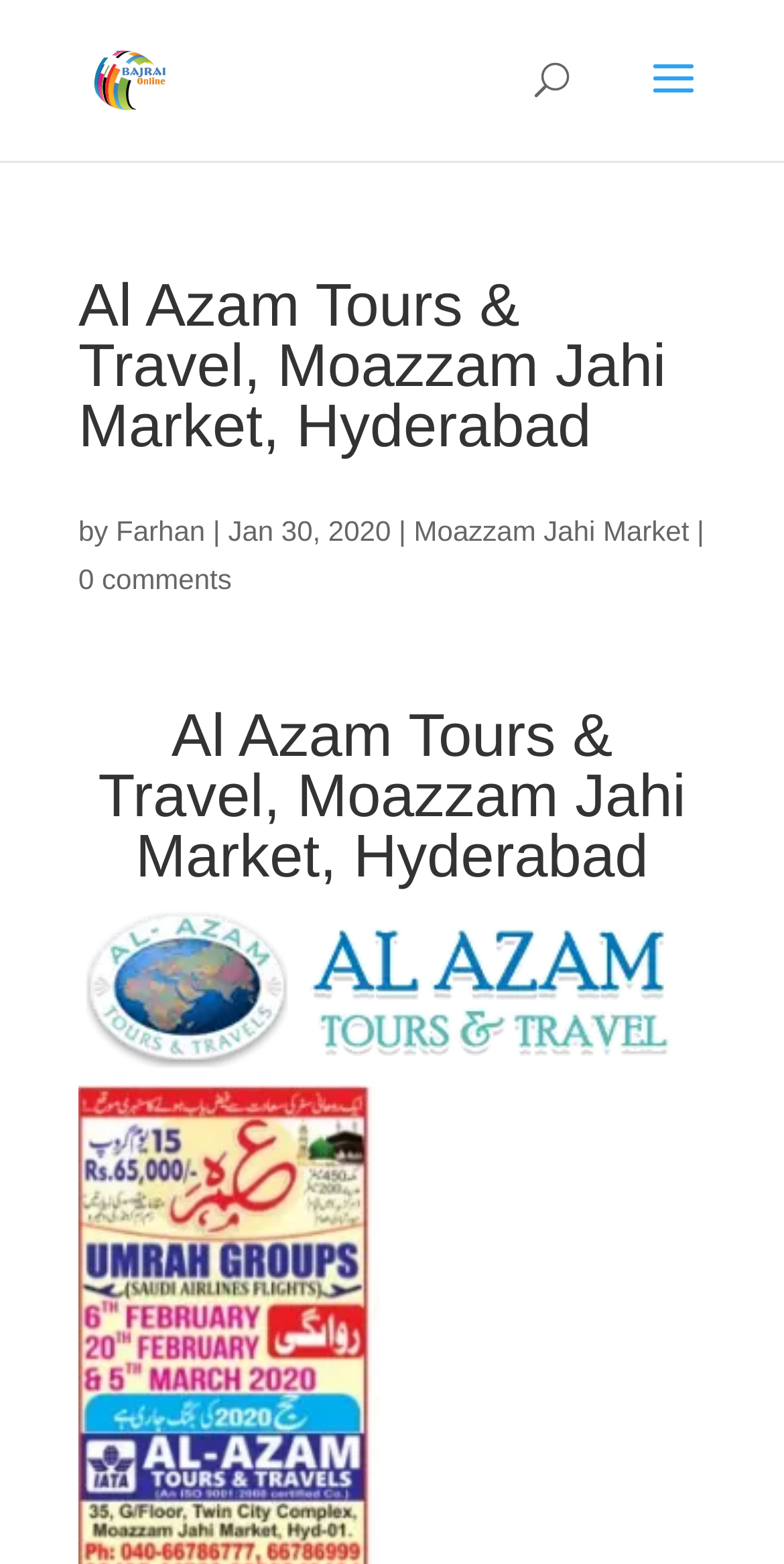Please provide a short answer using a single word or phrase for the question:
What type of business is Al Azam Tours & Travel?

Travel agency